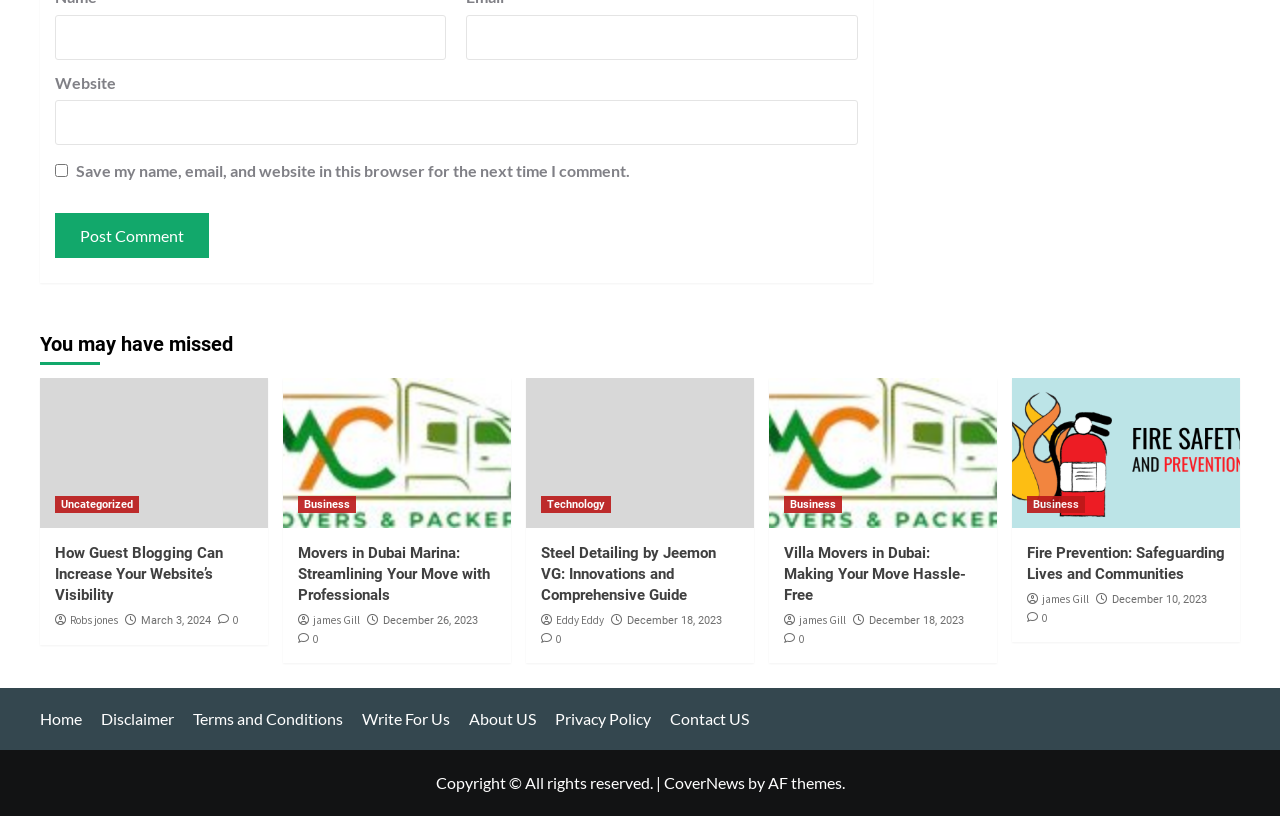Examine the screenshot and answer the question in as much detail as possible: What is the name of the website?

The name of the website is 'CoverNews' as indicated by the link 'CoverNews' at the bottom of the webpage, along with the copyright information.